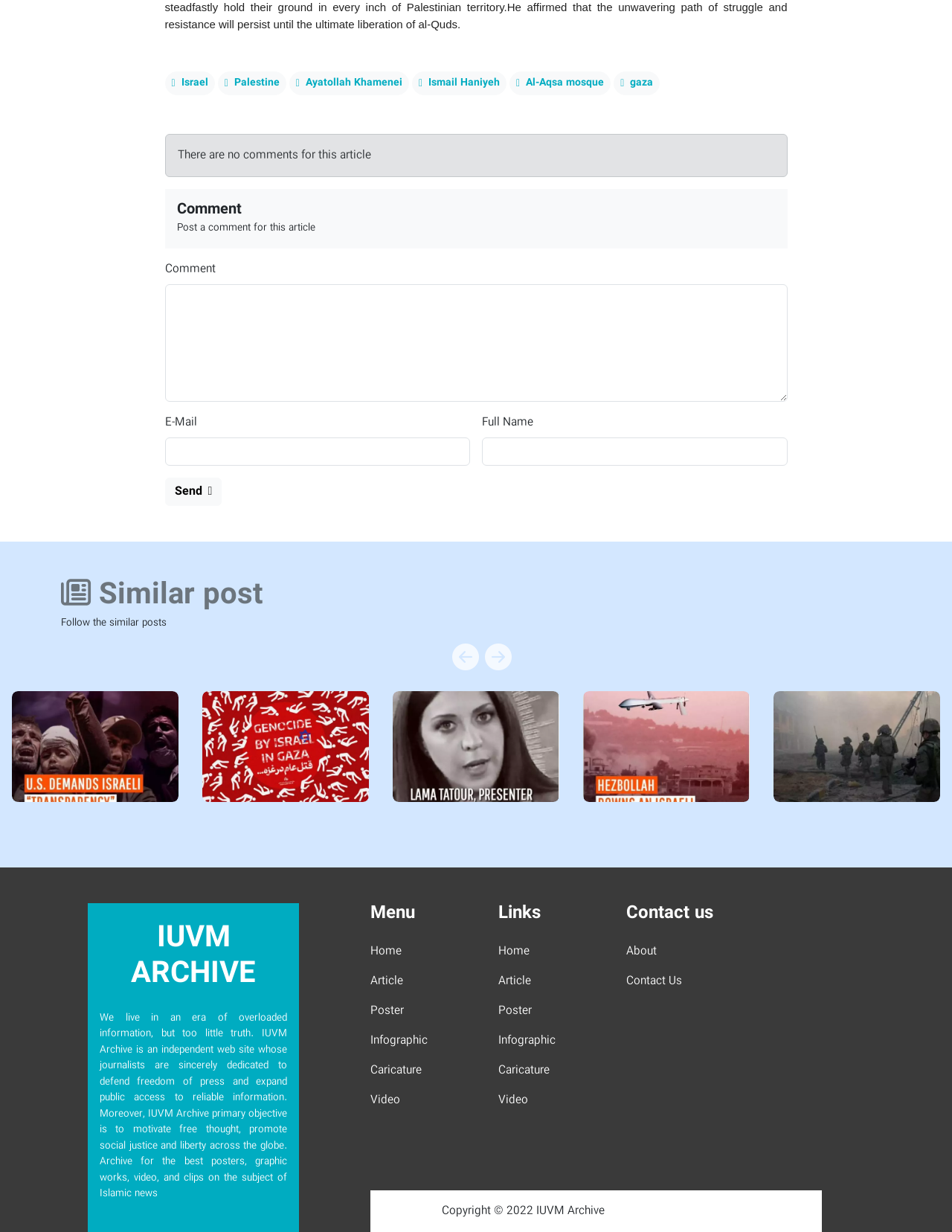Can you find the bounding box coordinates of the area I should click to execute the following instruction: "Click the 'Send' button"?

[0.173, 0.387, 0.233, 0.41]